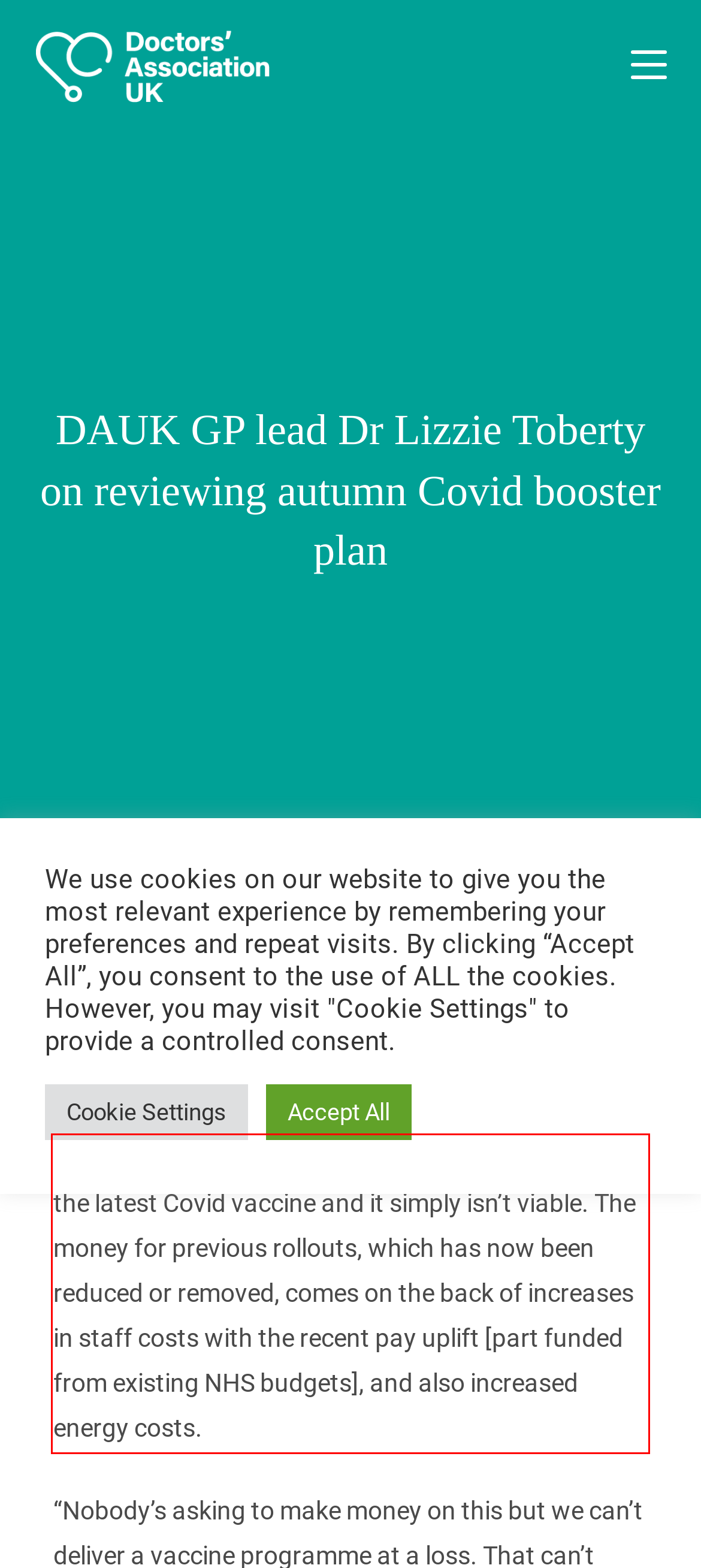Within the screenshot of the webpage, there is a red rectangle. Please recognize and generate the text content inside this red bounding box.

“Practices have looked at available funding to provide the latest Covid vaccine and it simply isn’t viable. The money for previous rollouts, which has now been reduced or removed, comes on the back of increases in staff costs with the recent pay uplift [part funded from existing NHS budgets], and also increased energy costs.